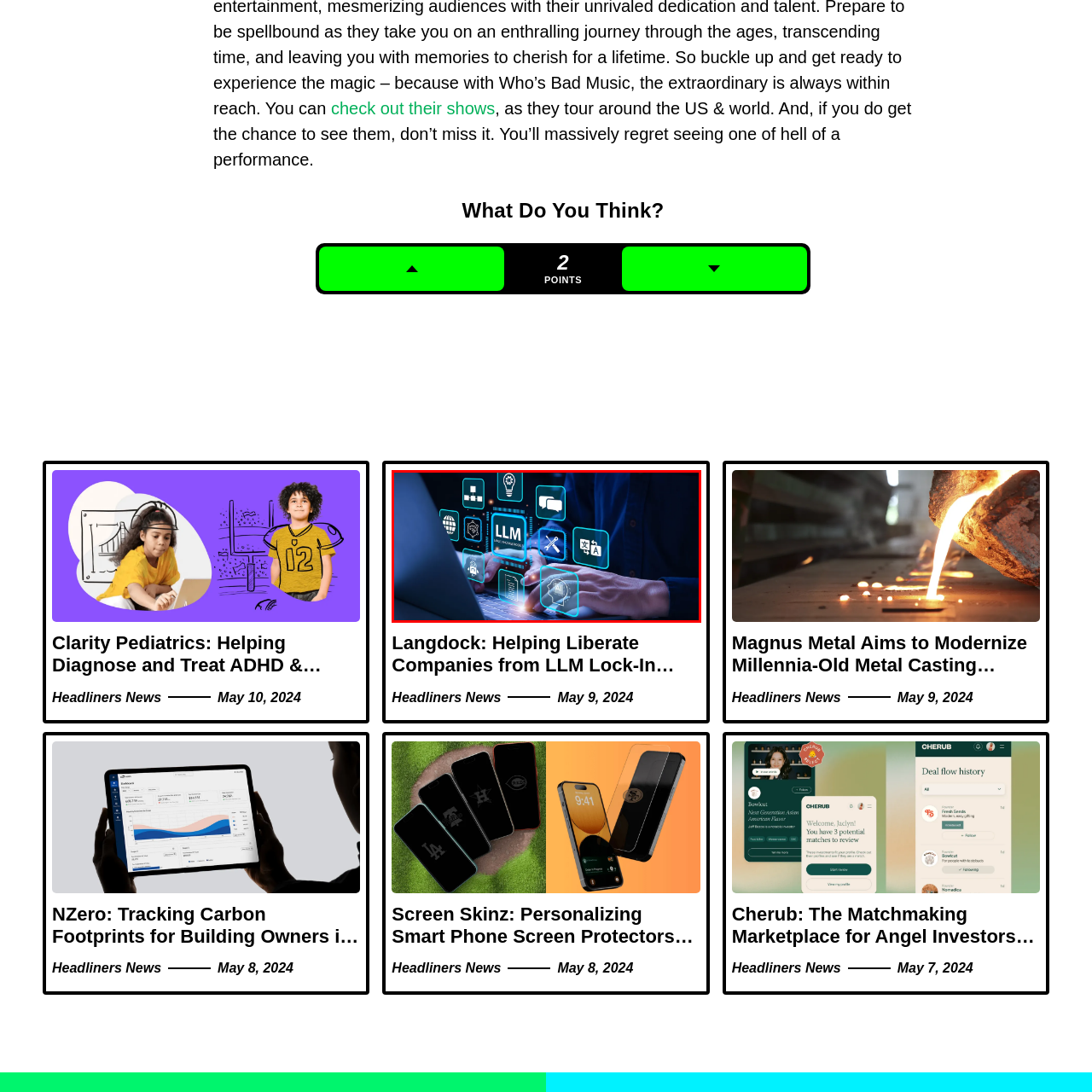Pay attention to the area highlighted by the red boundary and answer the question with a single word or short phrase: 
Is the laptop being used for communication?

Yes